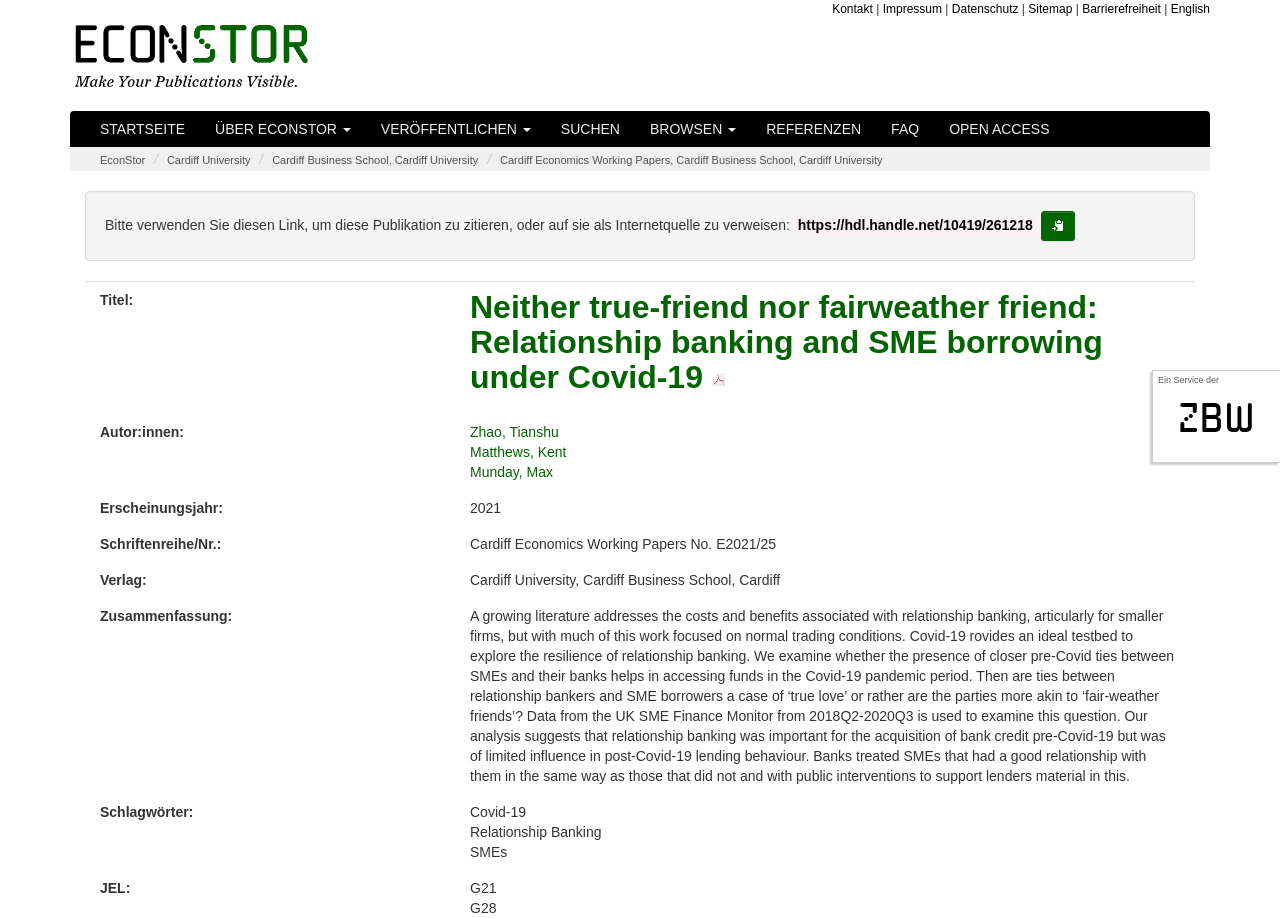Locate the bounding box coordinates of the element you need to click to accomplish the task described by this instruction: "Copy the link to the Zwischenablage".

[0.813, 0.23, 0.84, 0.263]